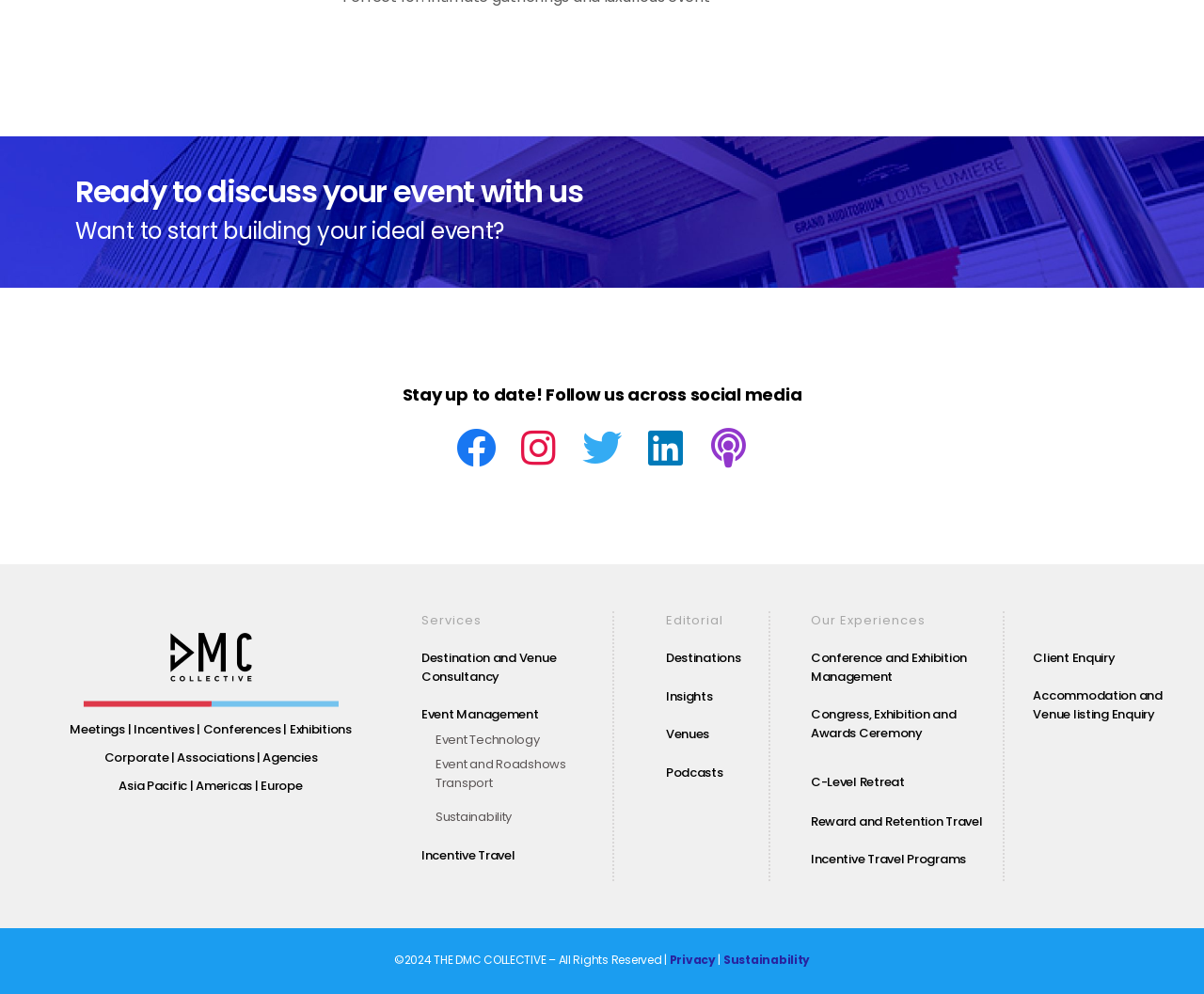Identify the bounding box coordinates for the UI element mentioned here: "Linkedin". Provide the coordinates as four float values between 0 and 1, i.e., [left, top, right, bottom].

[0.526, 0.419, 0.579, 0.482]